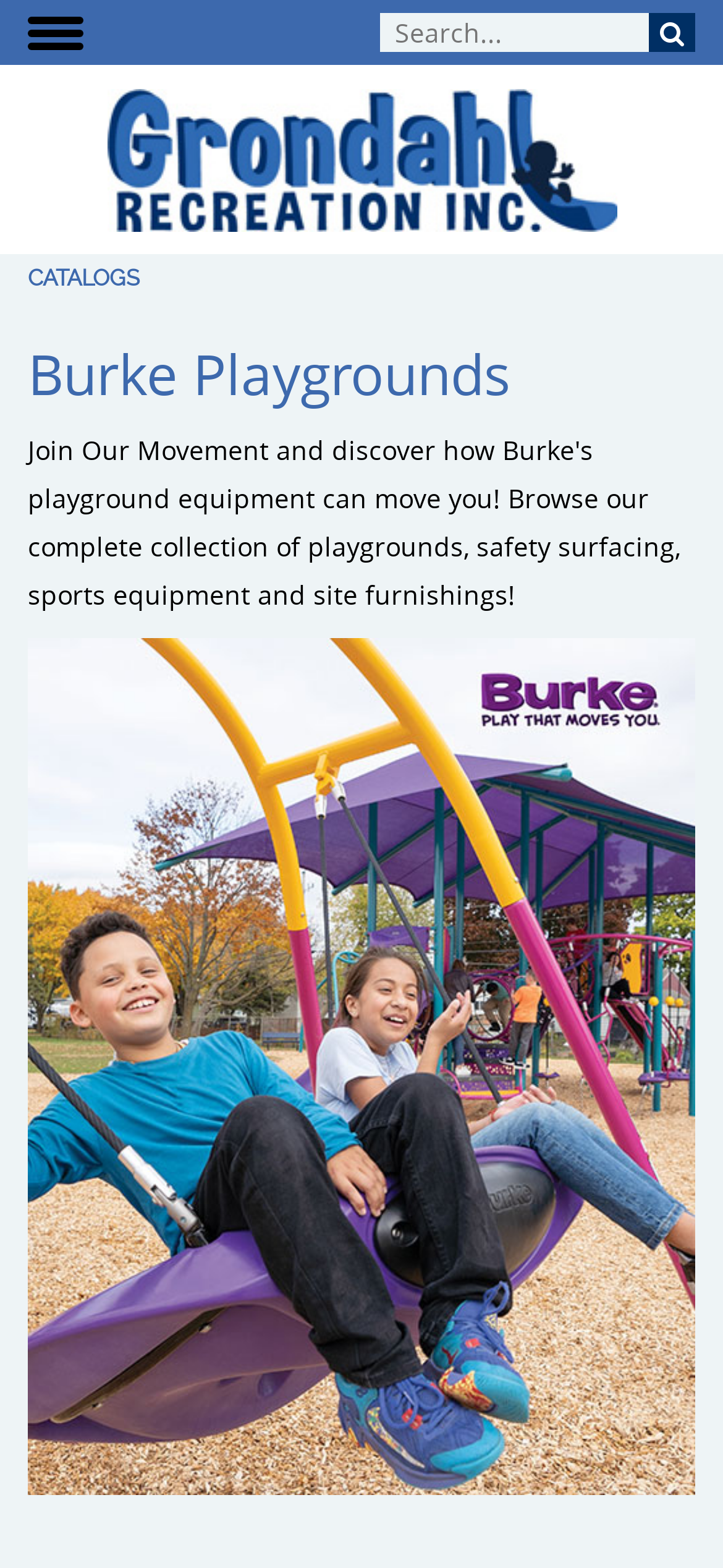What is the purpose of the 'Search' textbox?
Based on the image, give a one-word or short phrase answer.

To search